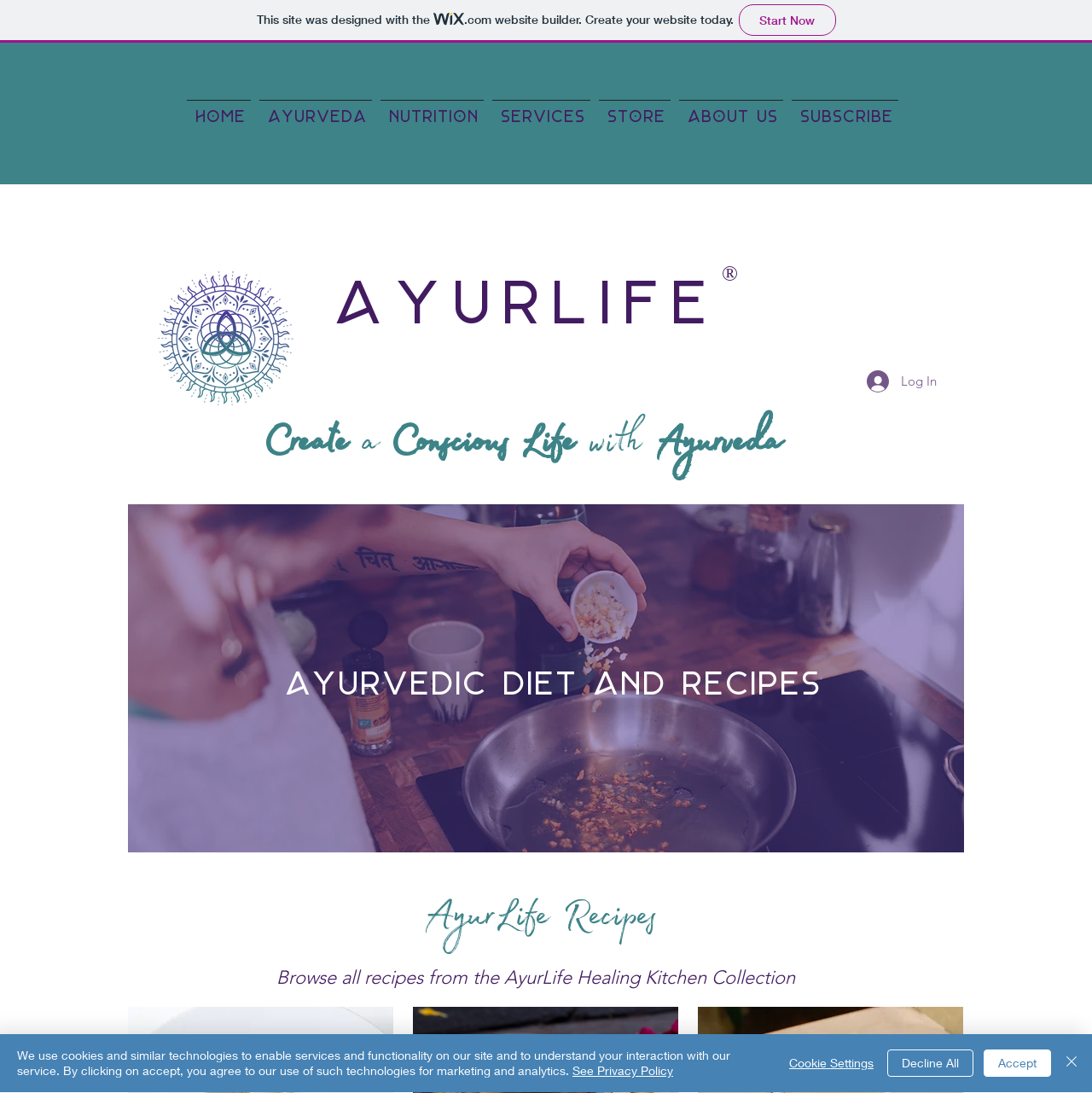Given the element description, predict the bounding box coordinates in the format (top-left x, top-left y, bottom-right x, bottom-right y), using floating point numbers between 0 and 1: Log In

[0.783, 0.334, 0.869, 0.363]